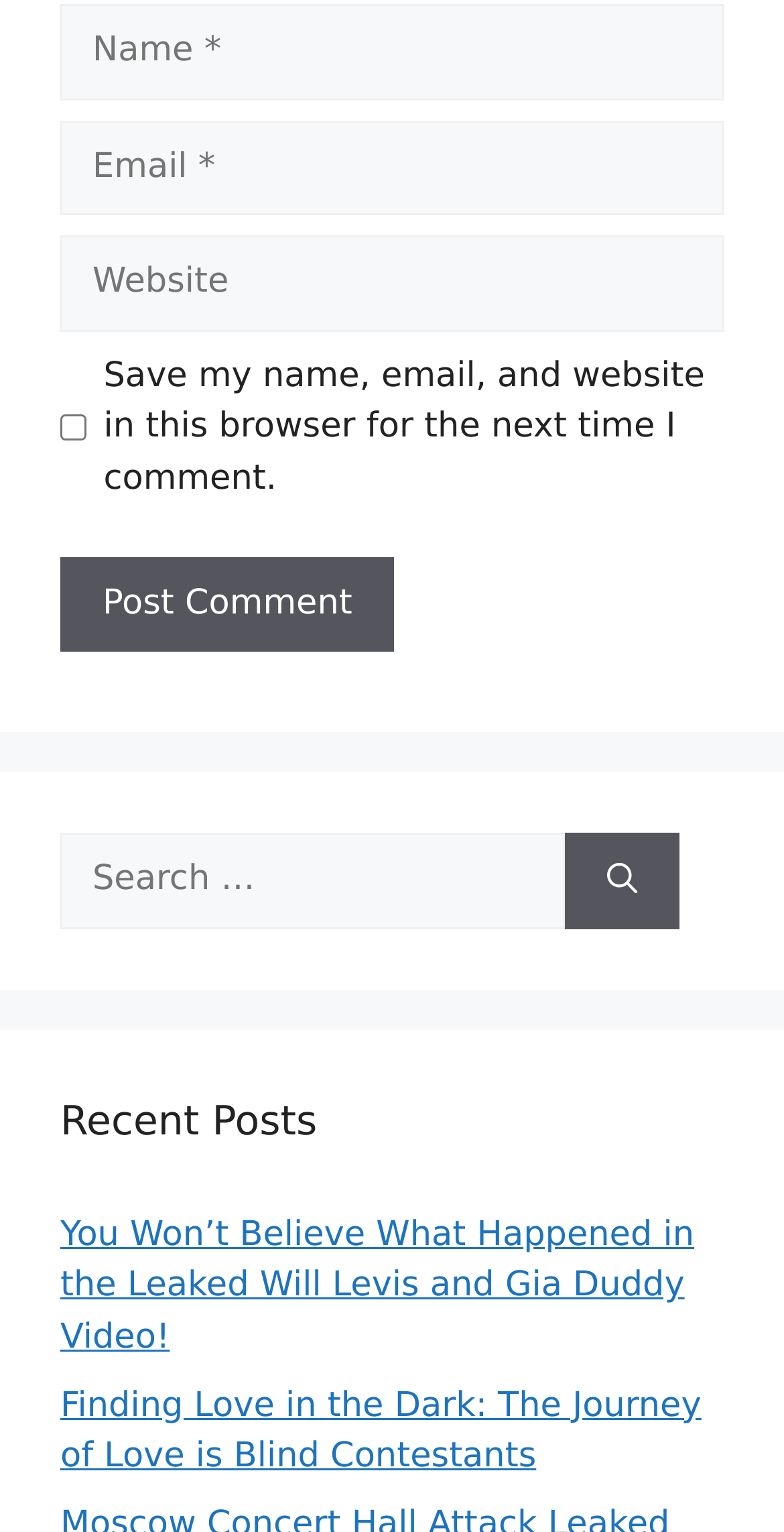What is the category of the links below 'Recent Posts'?
Give a one-word or short-phrase answer derived from the screenshot.

Article titles